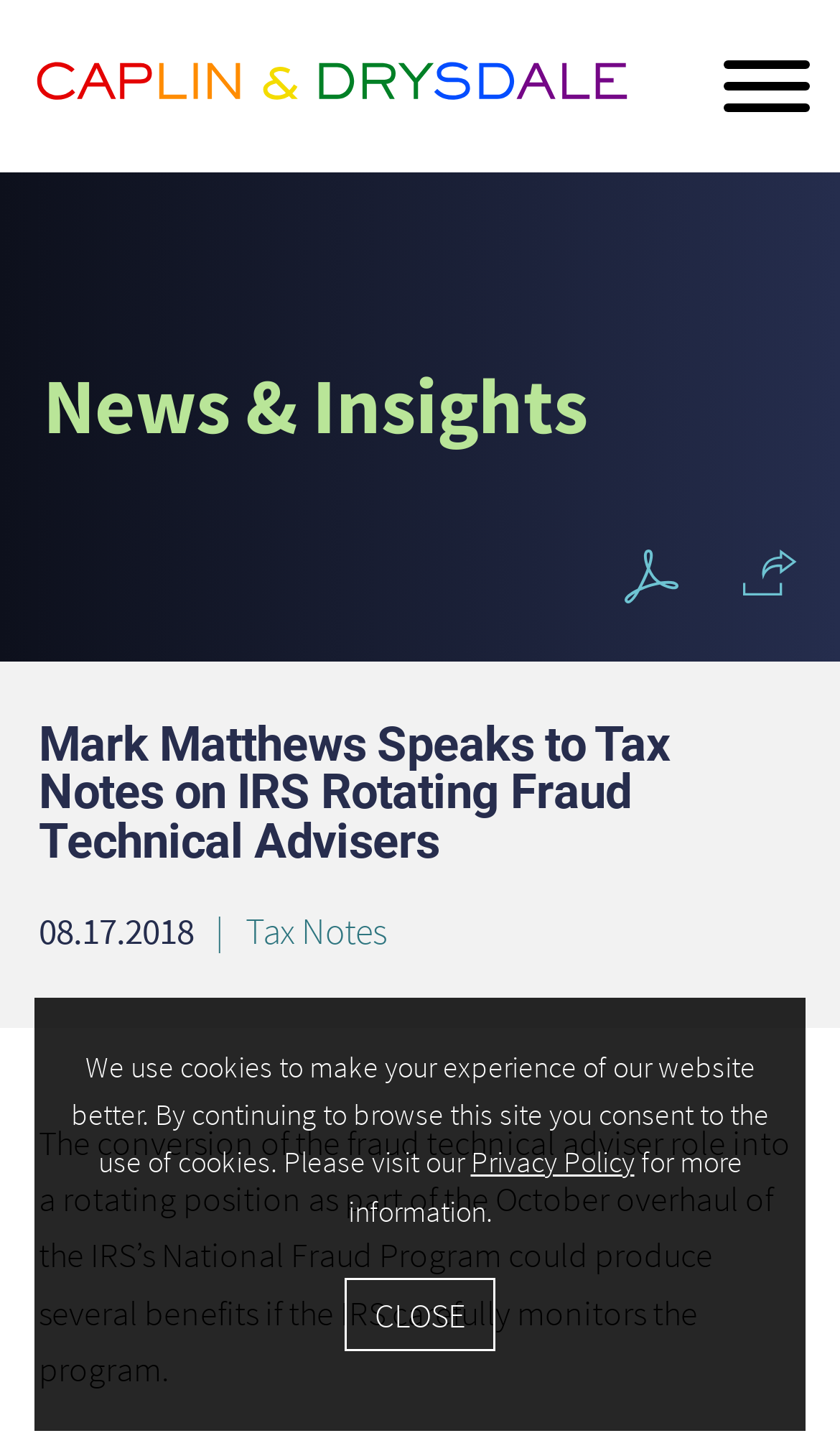Identify the coordinates of the bounding box for the element described below: "alt="Caplin & Drysdale"". Return the coordinates as four float numbers between 0 and 1: [left, top, right, bottom].

[0.041, 0.042, 0.959, 0.07]